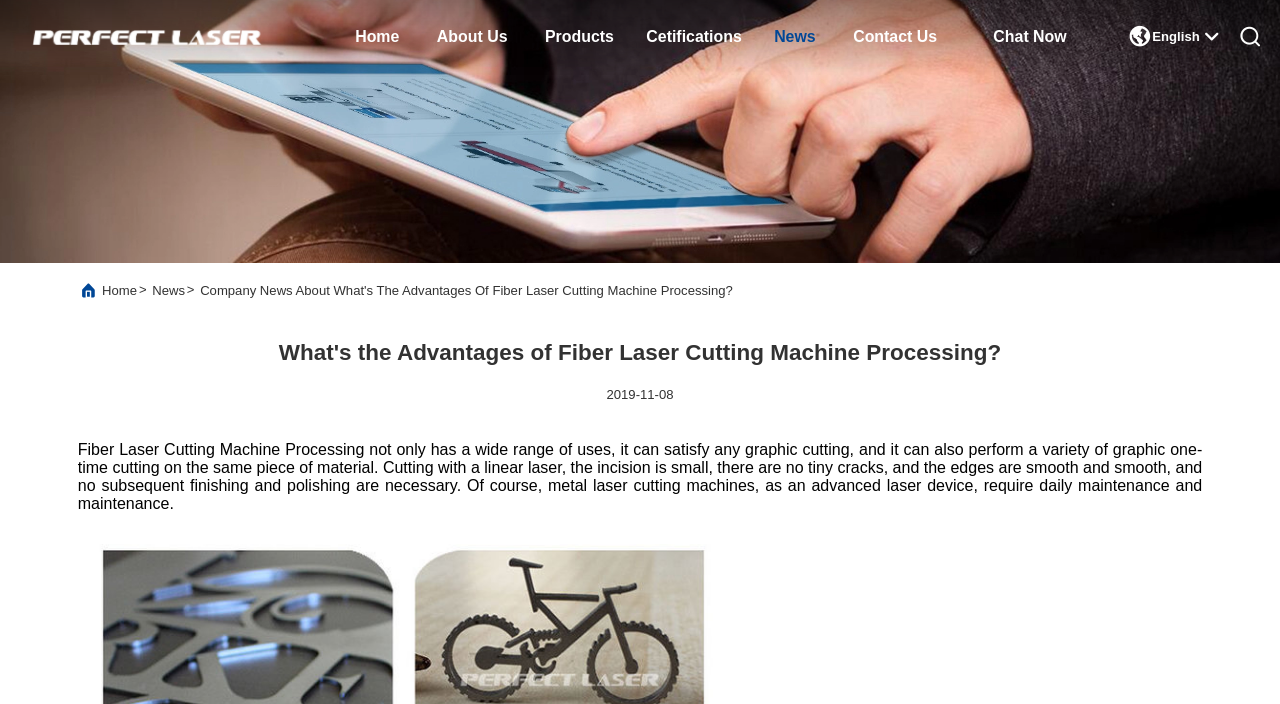Please determine the bounding box coordinates of the area that needs to be clicked to complete this task: 'Switch to English language'. The coordinates must be four float numbers between 0 and 1, formatted as [left, top, right, bottom].

[0.9, 0.041, 0.937, 0.062]